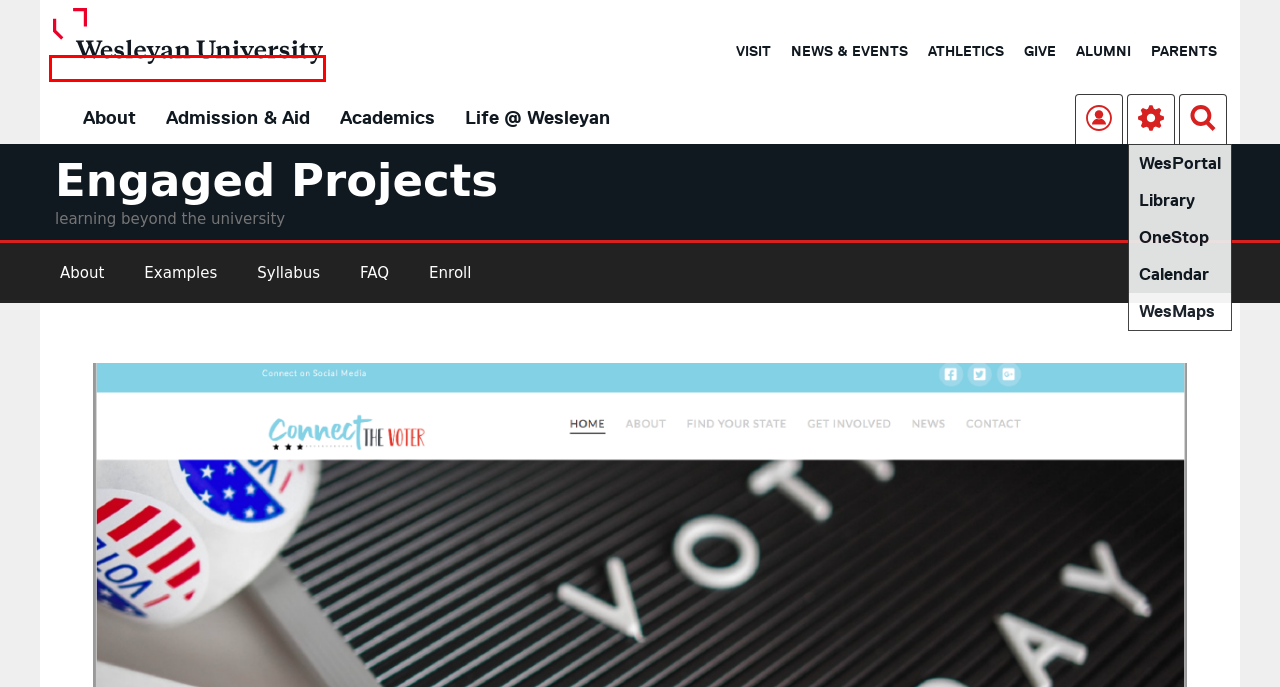Look at the screenshot of a webpage where a red bounding box surrounds a UI element. Your task is to select the best-matching webpage description for the new webpage after you click the element within the bounding box. The available options are:
A. Reproductive Health for Women of Color in Los Angeles by Stephanie Corrales ’22 – Engaged Projects
B. Wesleyan University - Official Athletics Website
C. Examples – Engaged Projects
D. Uncategorized – Engaged Projects
E. Engaged Projects – learning beyond the university
F. Makaela Kingsley – Engaged Projects
G. Enroll – Engaged Projects
H. Welcome to Wesleyan University - Middletown, Connecticut - Wesleyan University

H